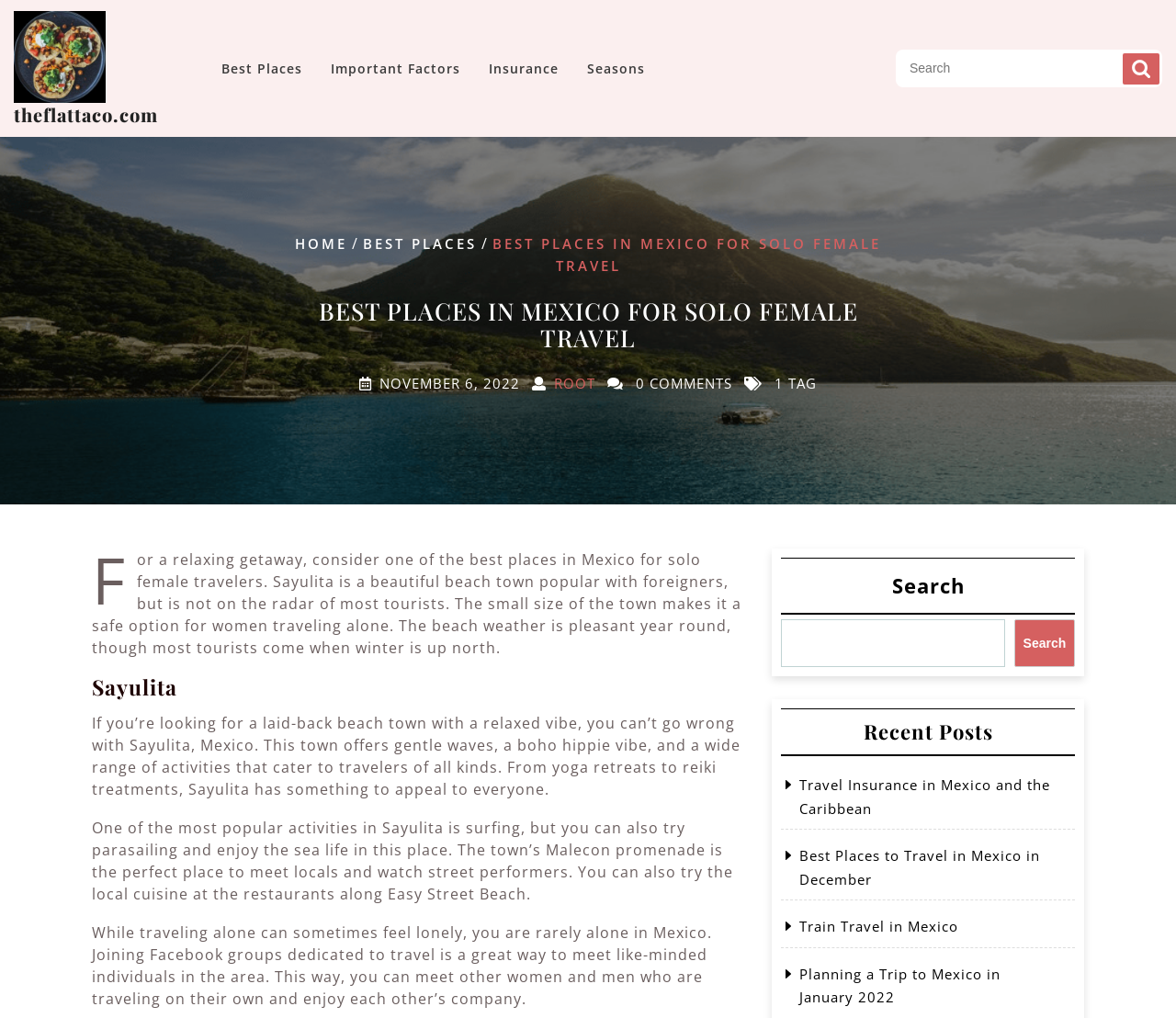Please mark the clickable region by giving the bounding box coordinates needed to complete this instruction: "Go to the 'Best Places' page".

[0.178, 0.051, 0.267, 0.084]